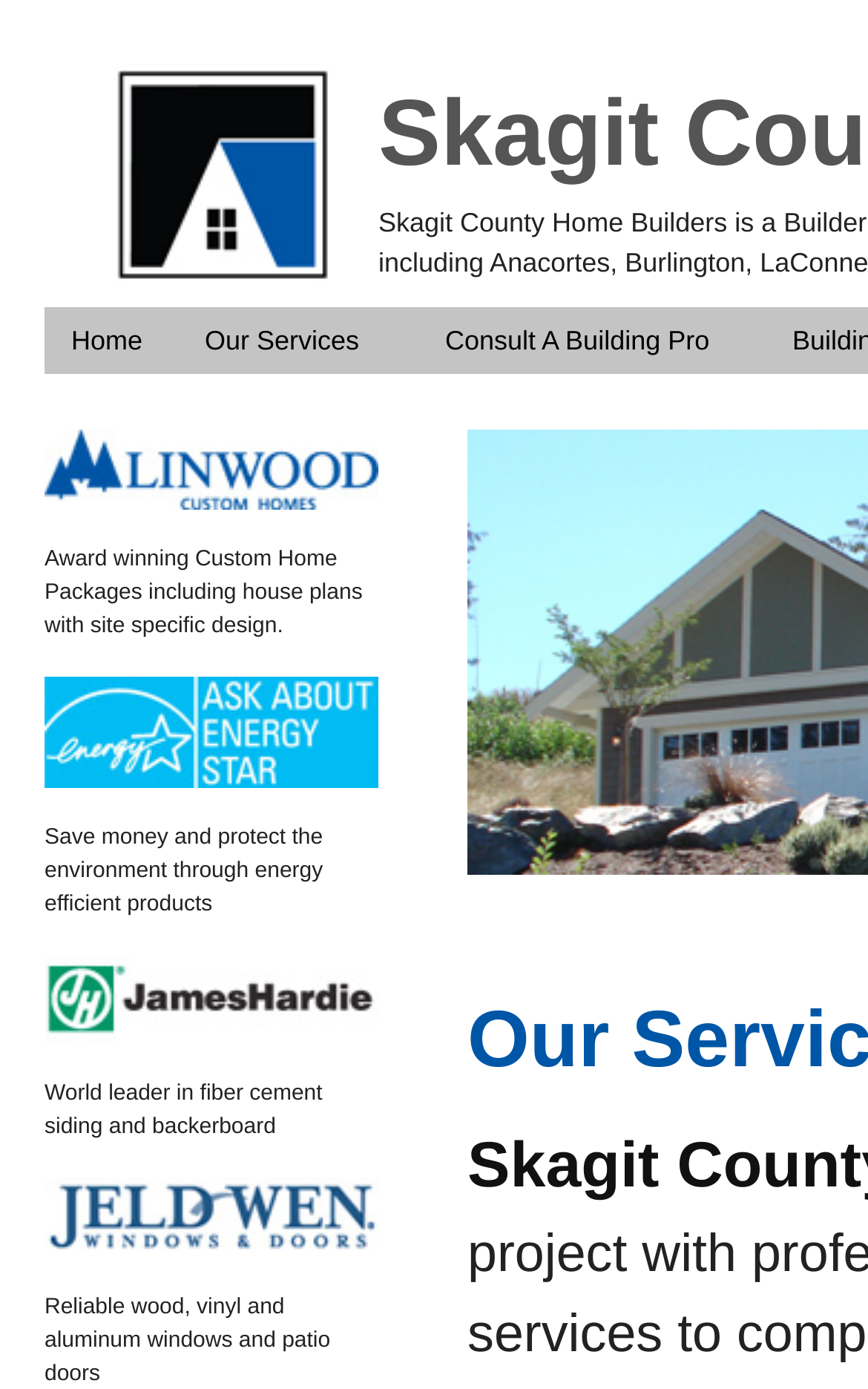How many partners are listed?
Using the screenshot, give a one-word or short phrase answer.

4